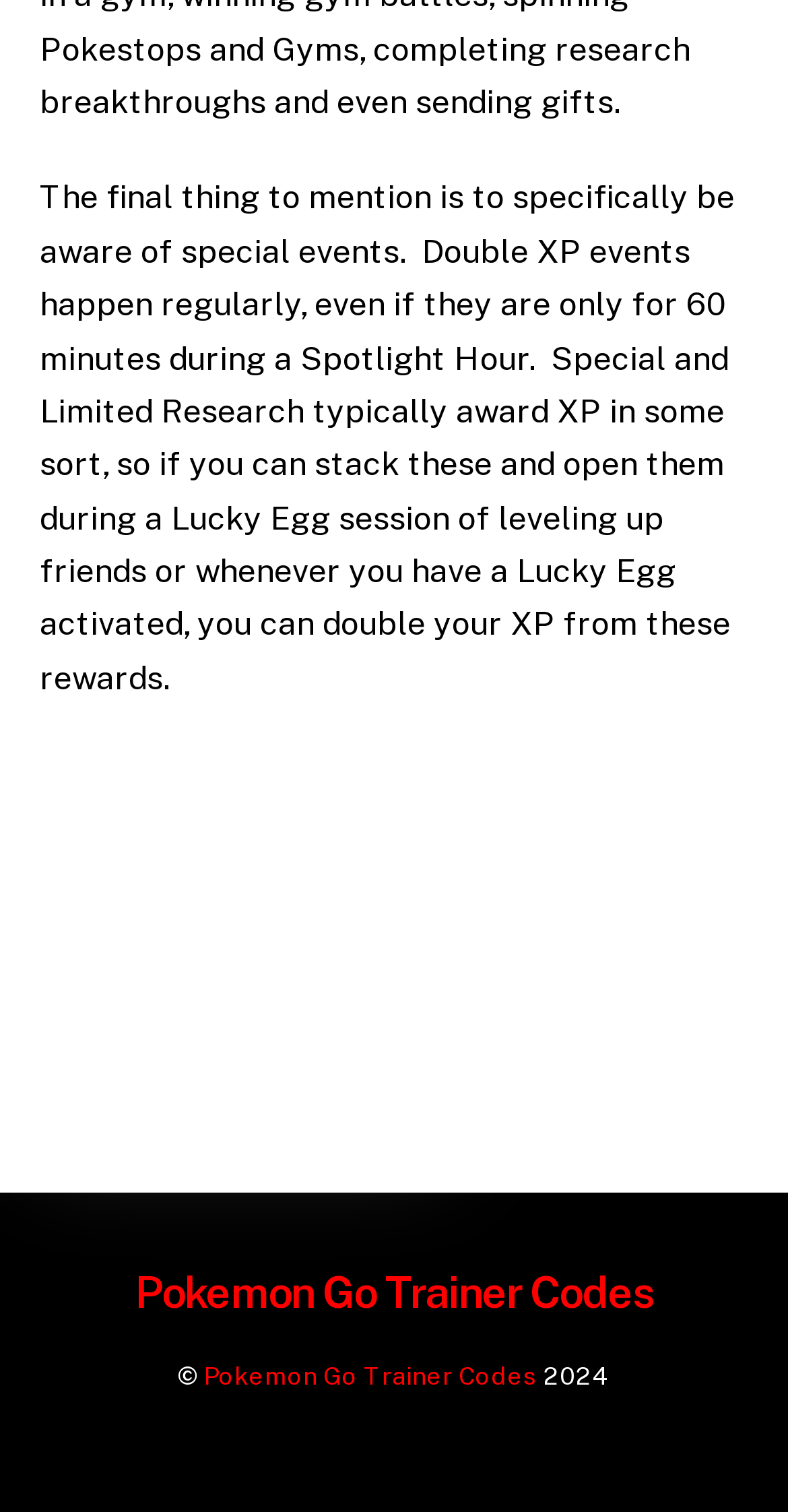What is the topic of the text?
Please provide a single word or phrase as your answer based on the screenshot.

Pokemon Go XP